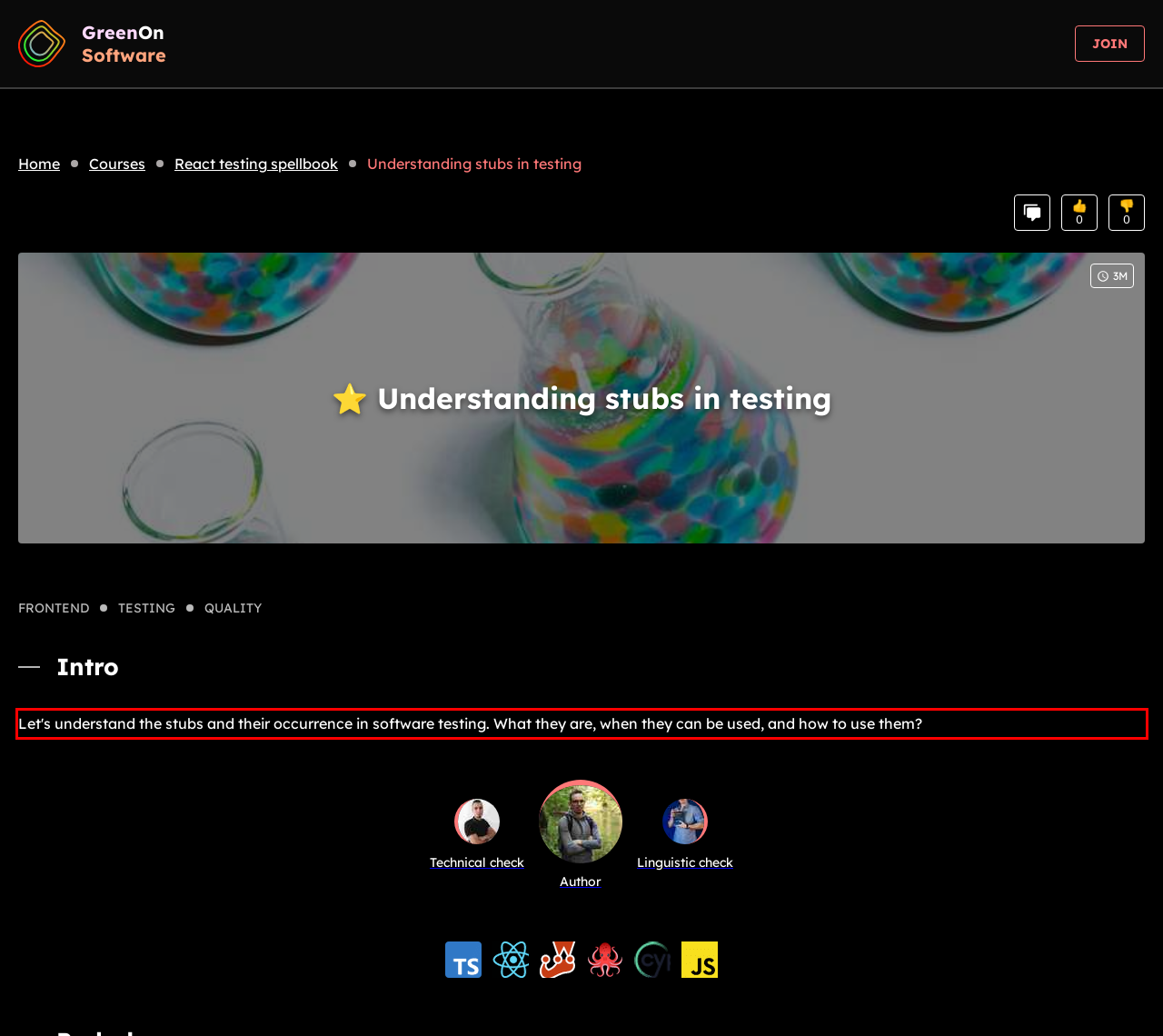You are provided with a screenshot of a webpage that includes a UI element enclosed in a red rectangle. Extract the text content inside this red rectangle.

Let's understand the stubs and their occurrence in software testing. What they are, when they can be used, and how to use them?